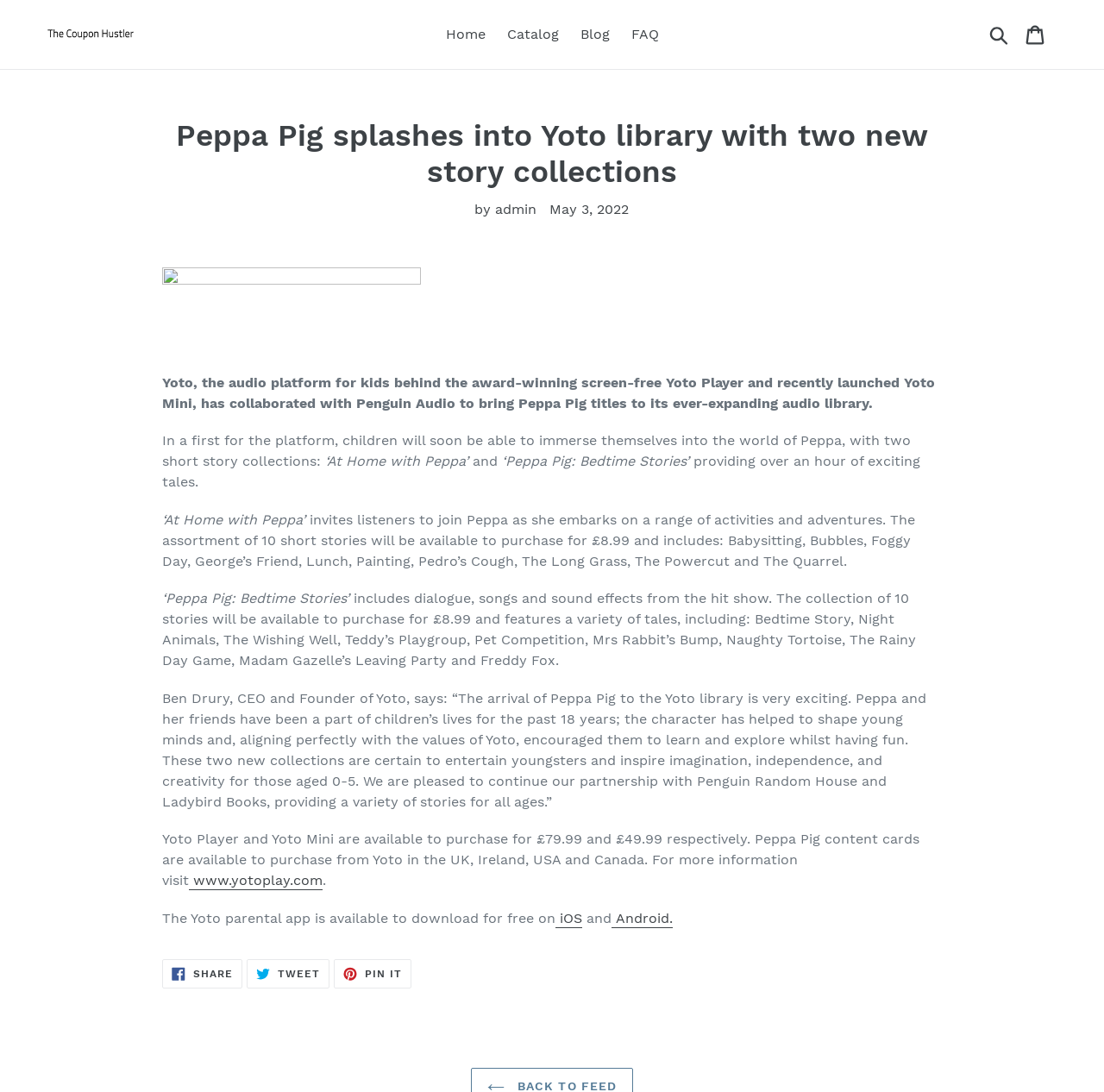Describe all the visual and textual components of the webpage comprehensively.

This webpage is about Yoto, an audio platform for kids, and its collaboration with Penguin Audio to bring Peppa Pig titles to its library. At the top of the page, there is a navigation menu with links to "Home", "Catalog", "Blog", and "FAQ". On the top right, there is a search button and a cart link.

The main content of the page is an article with a heading "Peppa Pig splashes into Yoto library with two new story collections". Below the heading, there is a byline "by admin" and a timestamp "May 3, 2022". The article announces the collaboration between Yoto and Penguin Audio, which will bring two new Peppa Pig story collections to Yoto's audio library.

The article provides details about the two collections, "At Home with Peppa" and "Peppa Pig: Bedtime Stories", including their prices and the stories they contain. There is also a quote from Ben Drury, CEO and Founder of Yoto, about the partnership and the benefits of the new collections for children.

At the bottom of the article, there are links to purchase Yoto Player and Yoto Mini, as well as to download the Yoto parental app on iOS and Android. There are also social media links to share the article on Facebook, Twitter, and Pinterest.